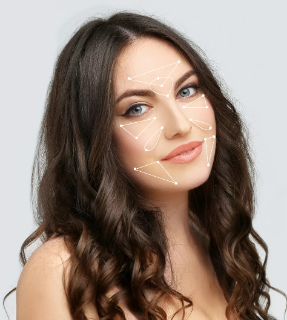Explain the image thoroughly, mentioning every notable detail.

The image showcases a woman with long, wavy hair who is facing the camera with a soft, inviting expression. Her facial features are highlighted with white lines and shapes, emphasizing key areas of rejuvenation and enhancement. This artistic representation likely illustrates the effects of skin treatments, particularly skin boosters that utilize hyaluronic acid for deep hydration and improved skin texture. The accompanying text on the webpage discusses how these treatments can lead to a visibly smoother appearance, firmer texture and tone, reduced dryness, and an overall enhancement in skin tone. The emphasis is on both men and women achieving youthful, vibrant skin, demonstrating the inclusivity and effectiveness of the Skin Boosters treatment offered at Sawtry Beauty Clinic.